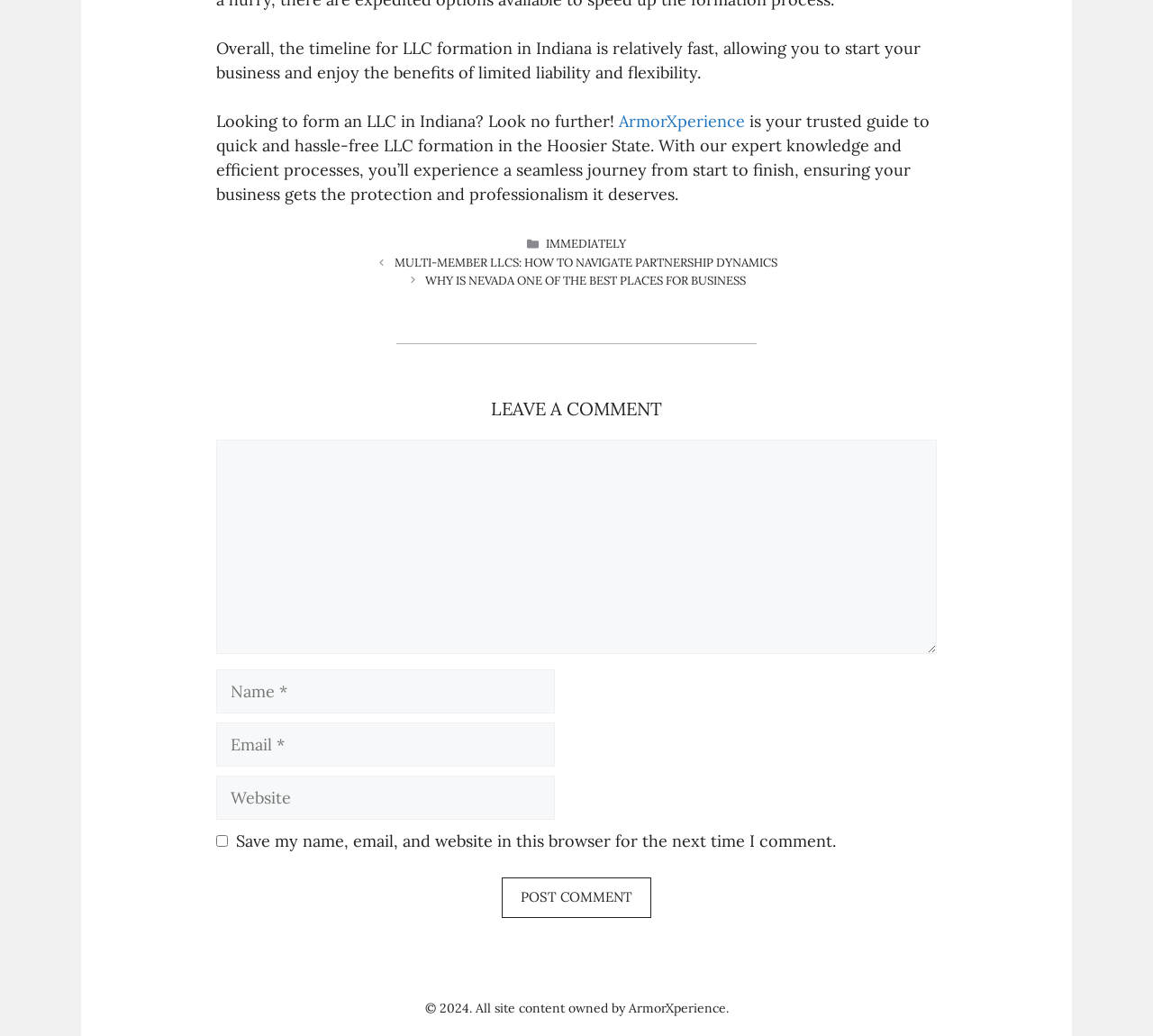Give a concise answer using only one word or phrase for this question:
What is the purpose of the checkbox below the comment form?

Save user information